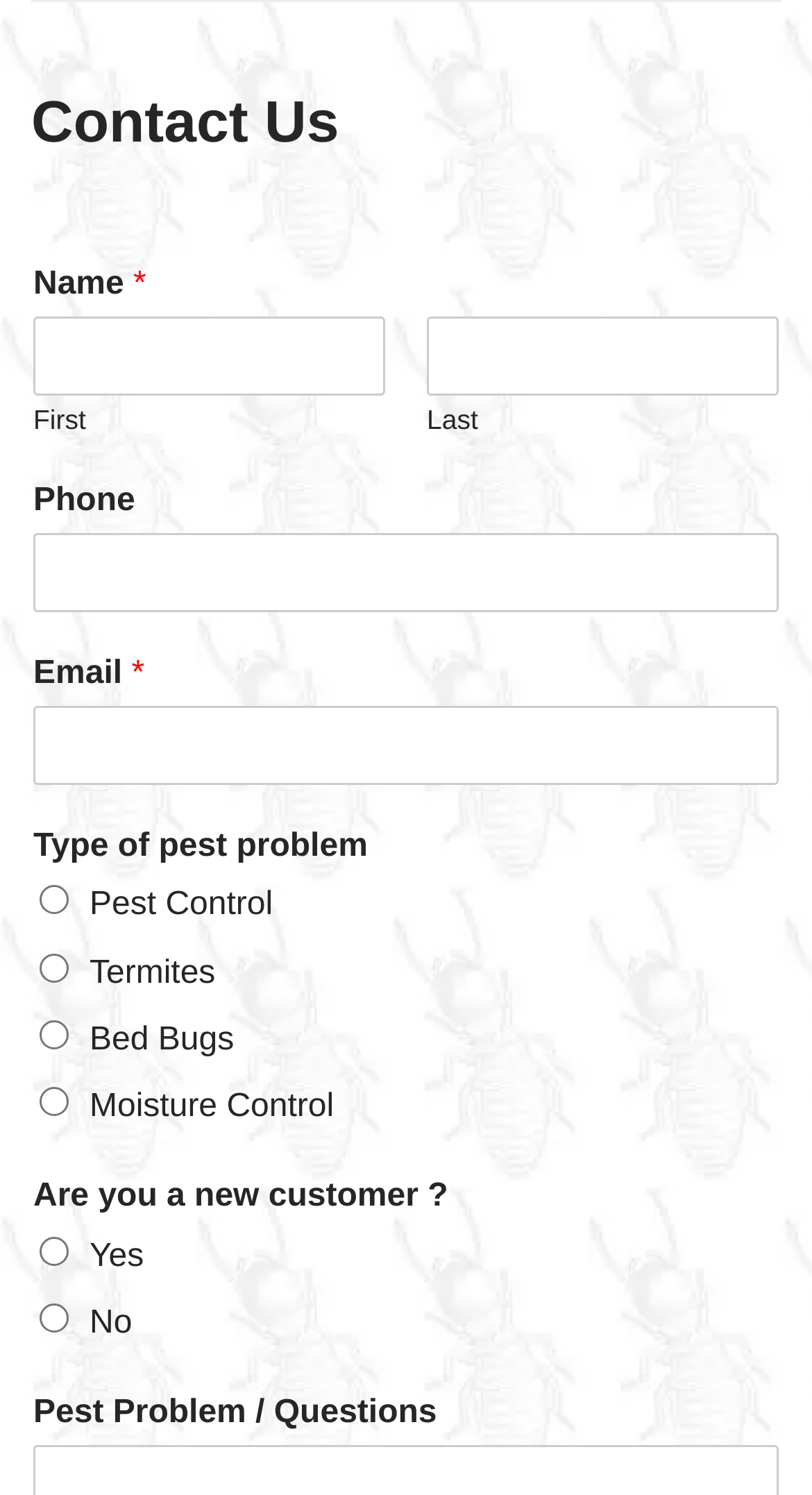Locate the coordinates of the bounding box for the clickable region that fulfills this instruction: "Type your email address".

[0.041, 0.472, 0.959, 0.525]